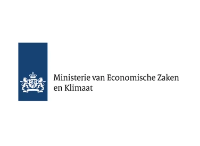What does the logo convey?
Refer to the screenshot and answer in one word or phrase.

Authority and professionalism